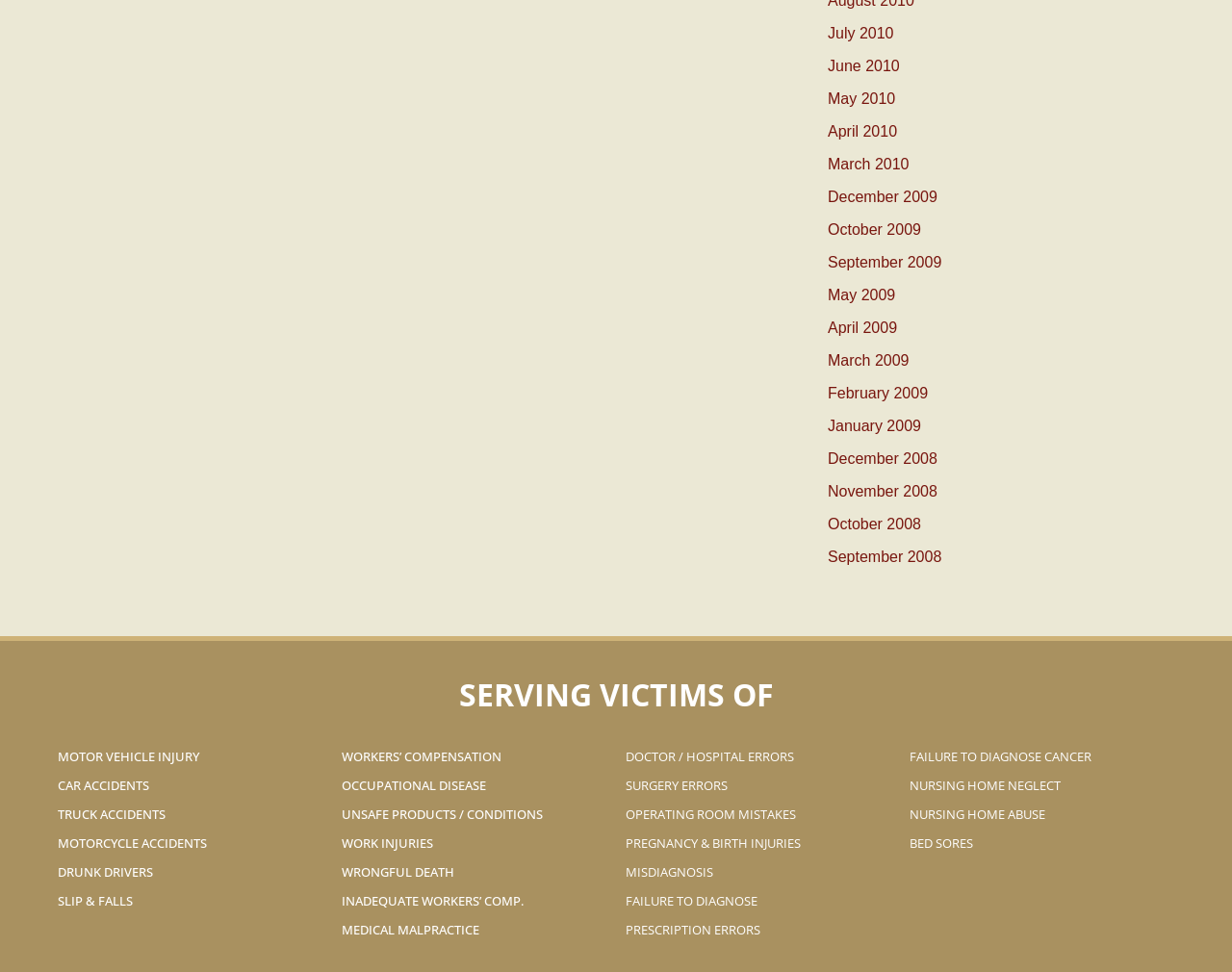Given the element description "Misdiagnosis" in the screenshot, predict the bounding box coordinates of that UI element.

[0.508, 0.882, 0.723, 0.912]